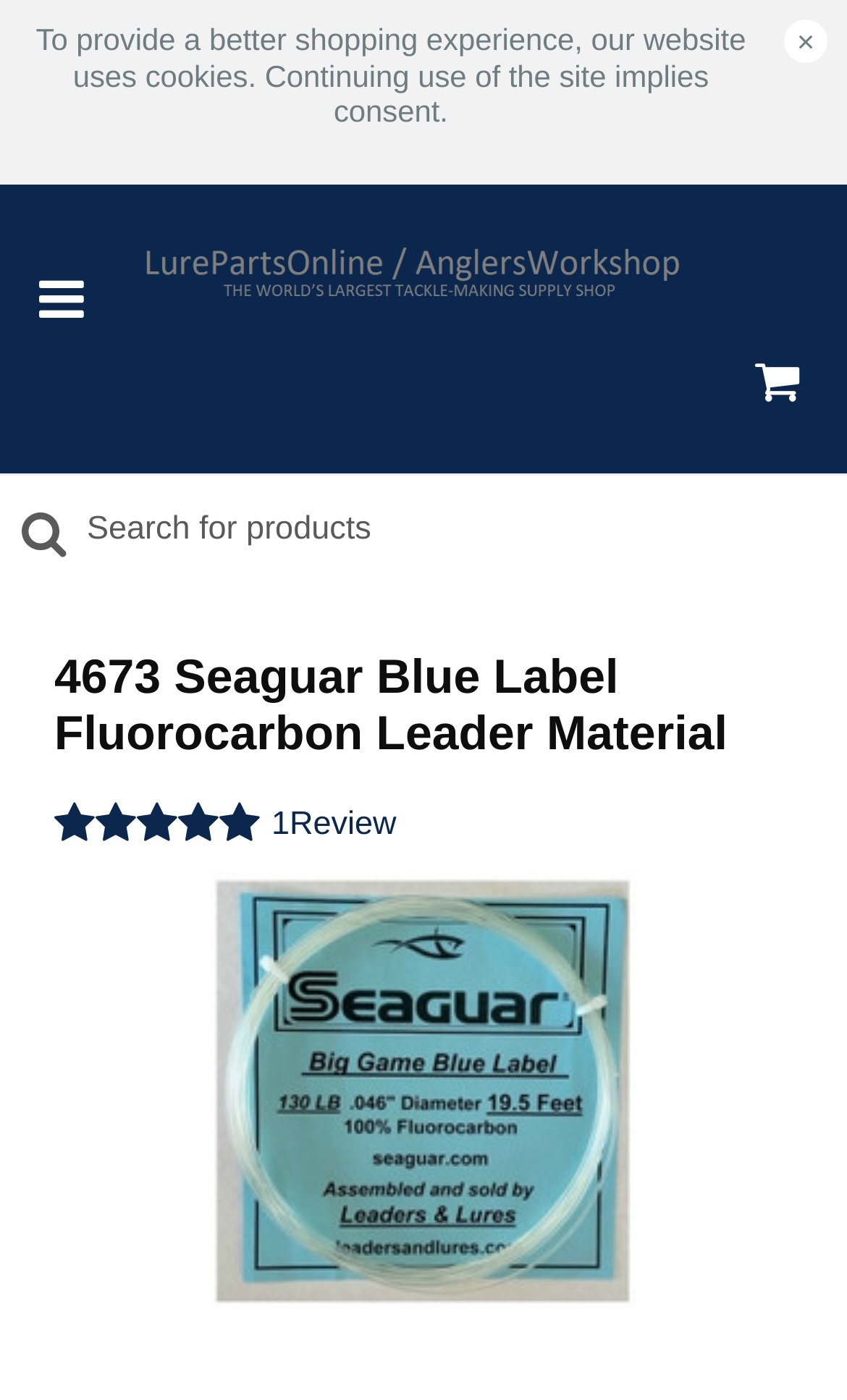Find the bounding box of the element with the following description: "×". The coordinates must be four float numbers between 0 and 1, formatted as [left, top, right, bottom].

[0.926, 0.014, 0.977, 0.045]